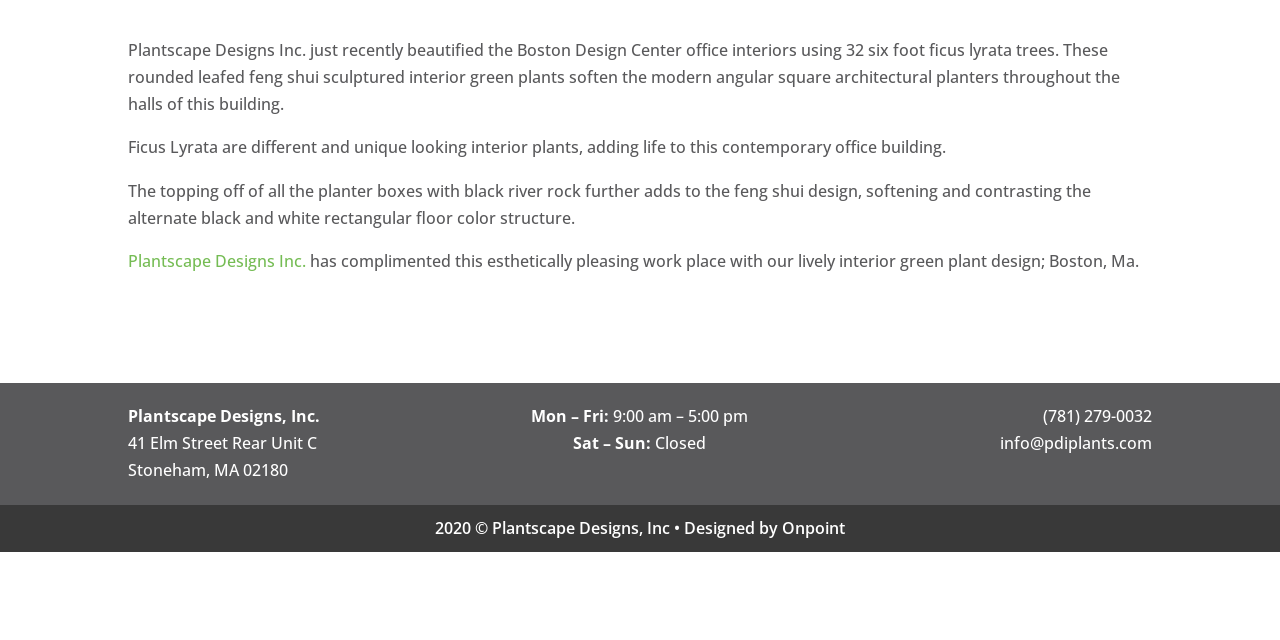Mark the bounding box of the element that matches the following description: "Designed by Onpoint".

[0.534, 0.807, 0.66, 0.842]